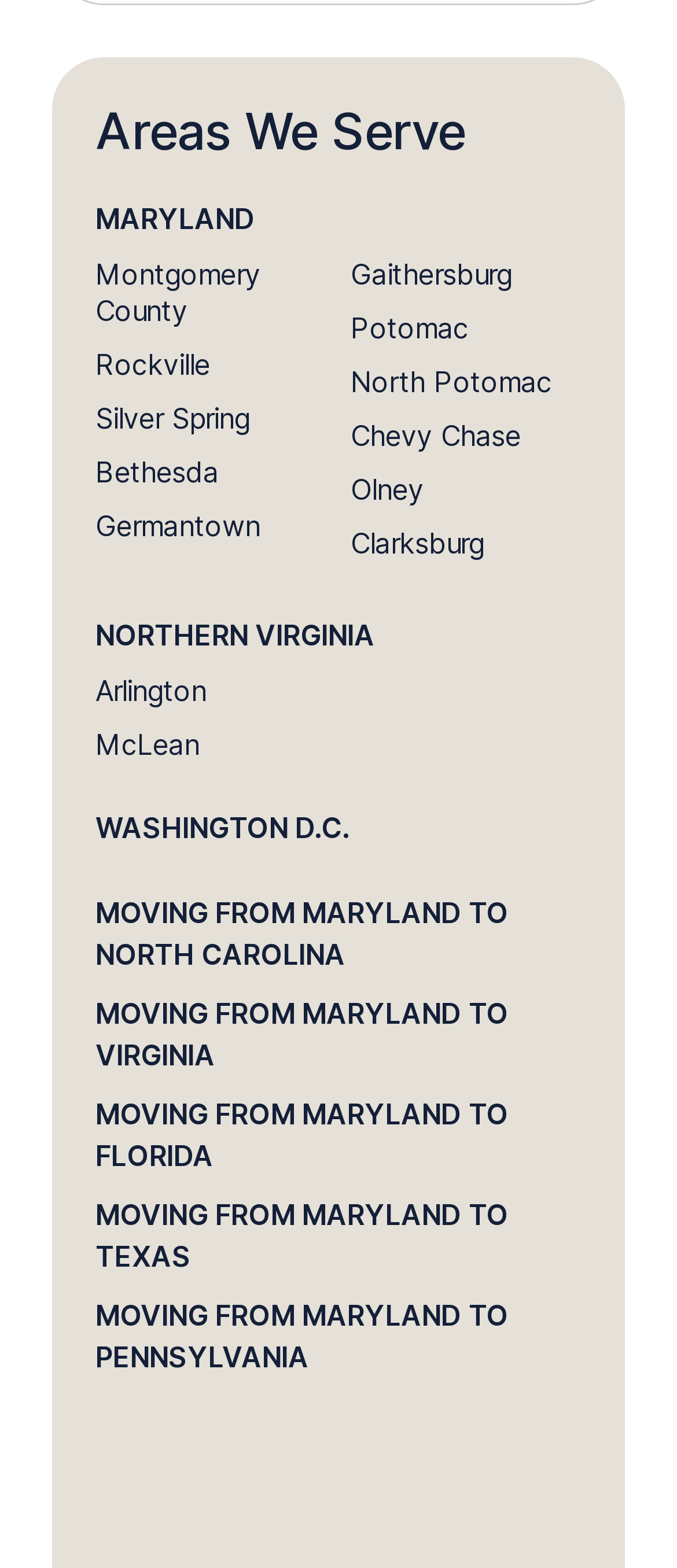What is the last location listed under Northern Virginia?
Please use the visual content to give a single word or phrase answer.

McLean